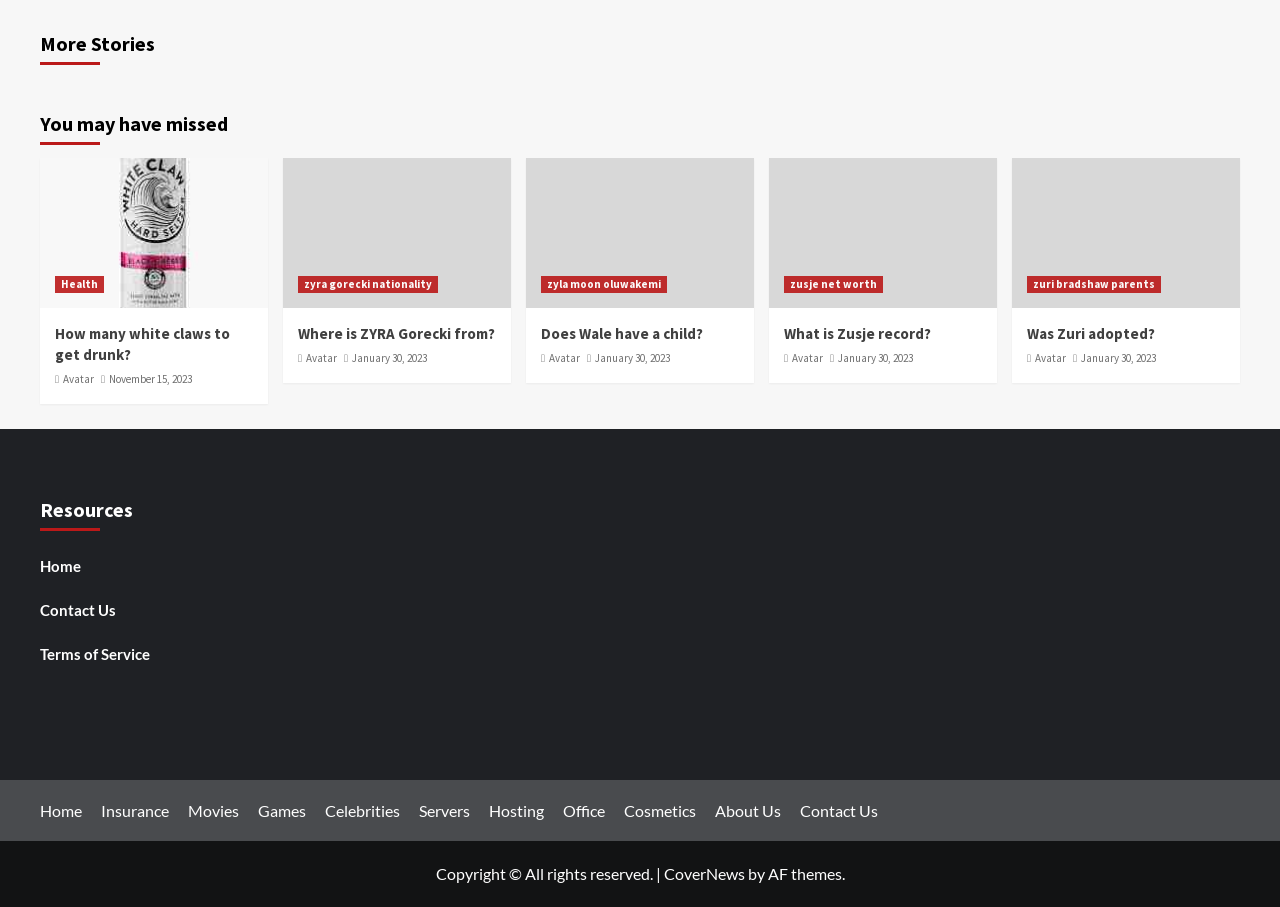Identify the bounding box of the UI element that matches this description: "﻿zyla moon oluwakemi".

[0.423, 0.304, 0.521, 0.323]